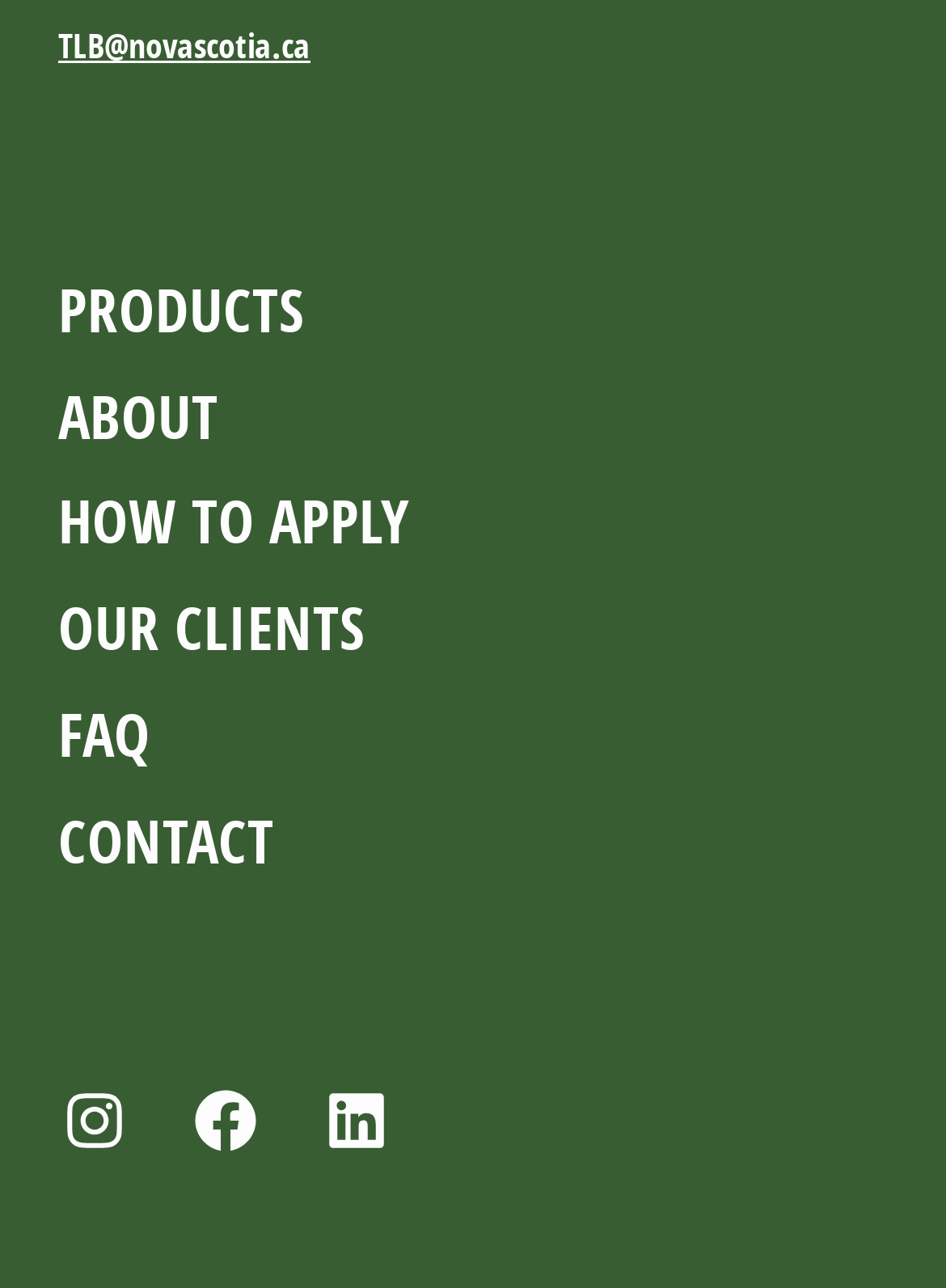Show the bounding box coordinates of the element that should be clicked to complete the task: "follow on Instagram".

[0.062, 0.841, 0.138, 0.897]